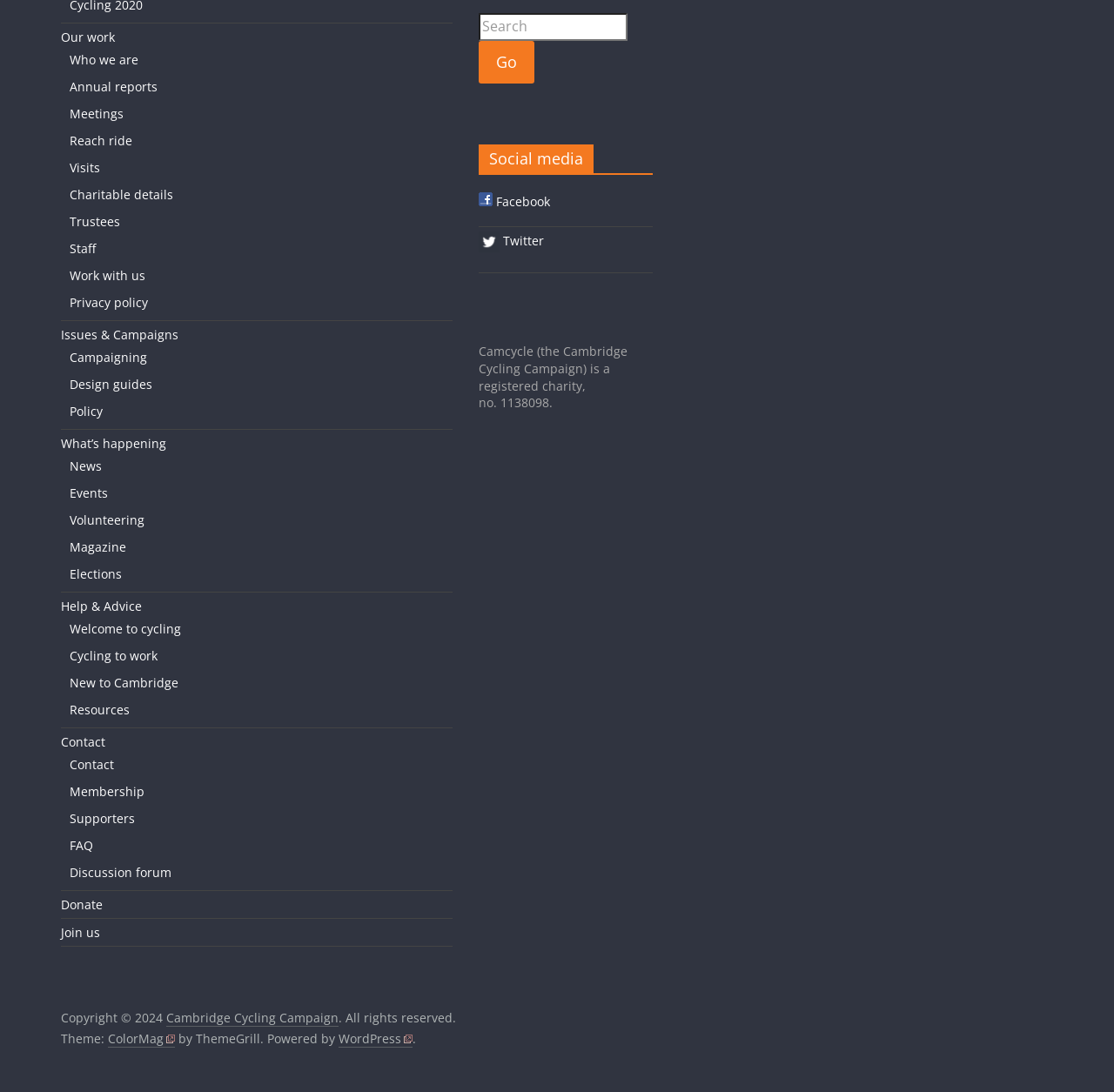Identify the bounding box coordinates of the region that needs to be clicked to carry out this instruction: "Follow on Facebook". Provide these coordinates as four float numbers ranging from 0 to 1, i.e., [left, top, right, bottom].

[0.43, 0.177, 0.494, 0.192]